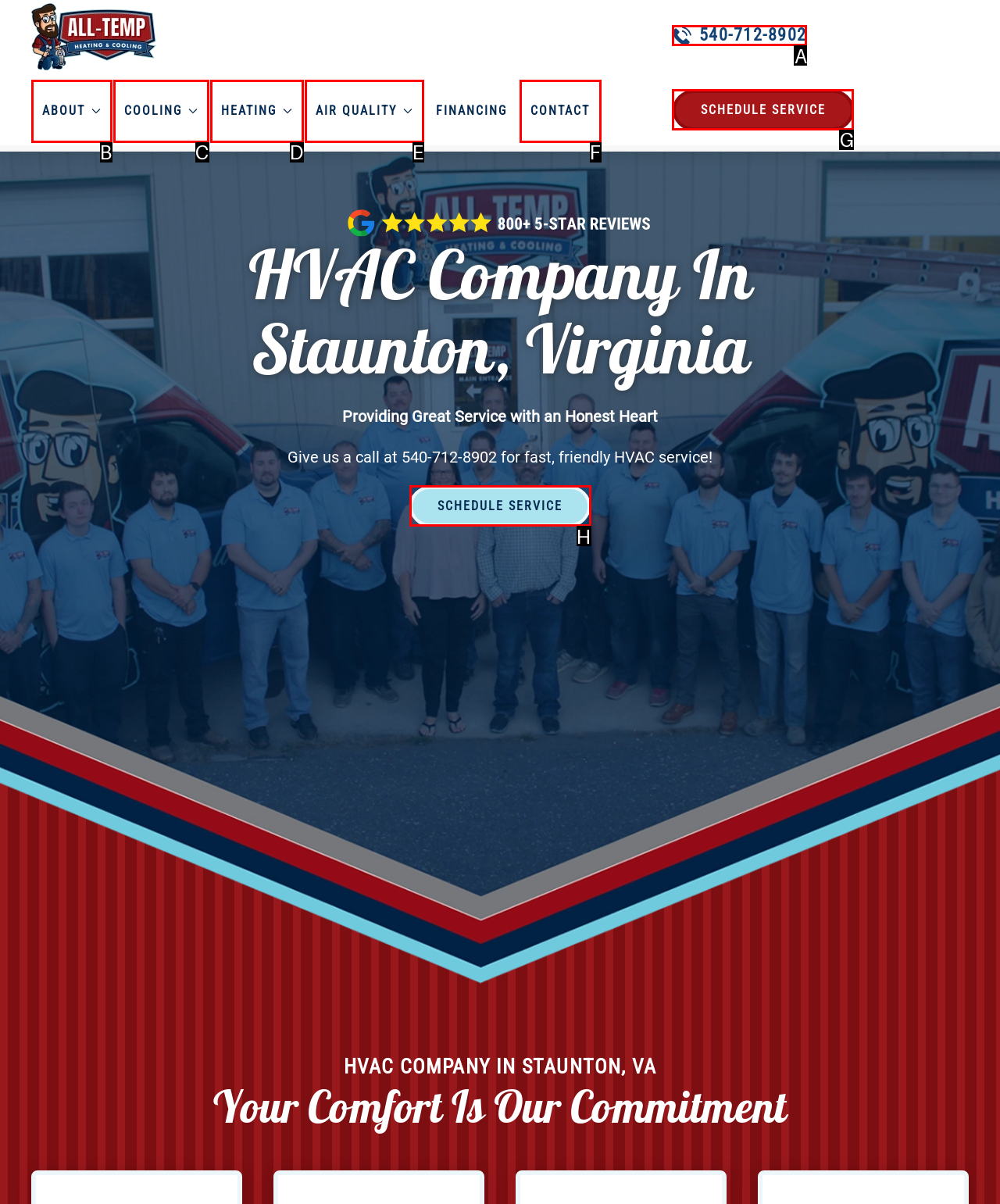Determine which UI element matches this description: Air Quality
Reply with the appropriate option's letter.

E